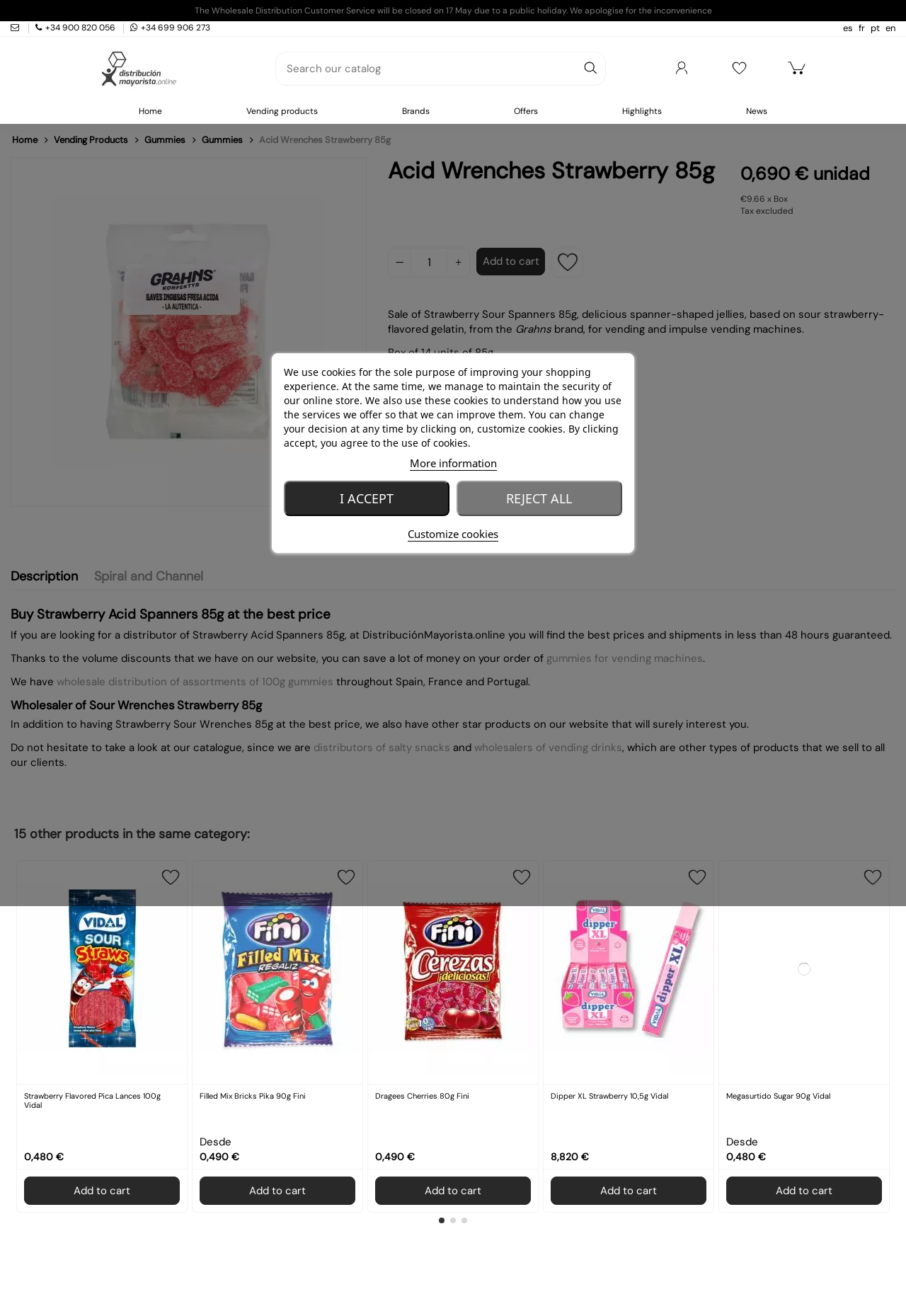Respond to the following question with a brief word or phrase:
How many units are in a box of Acid Wrenches Strawberry 85g?

14